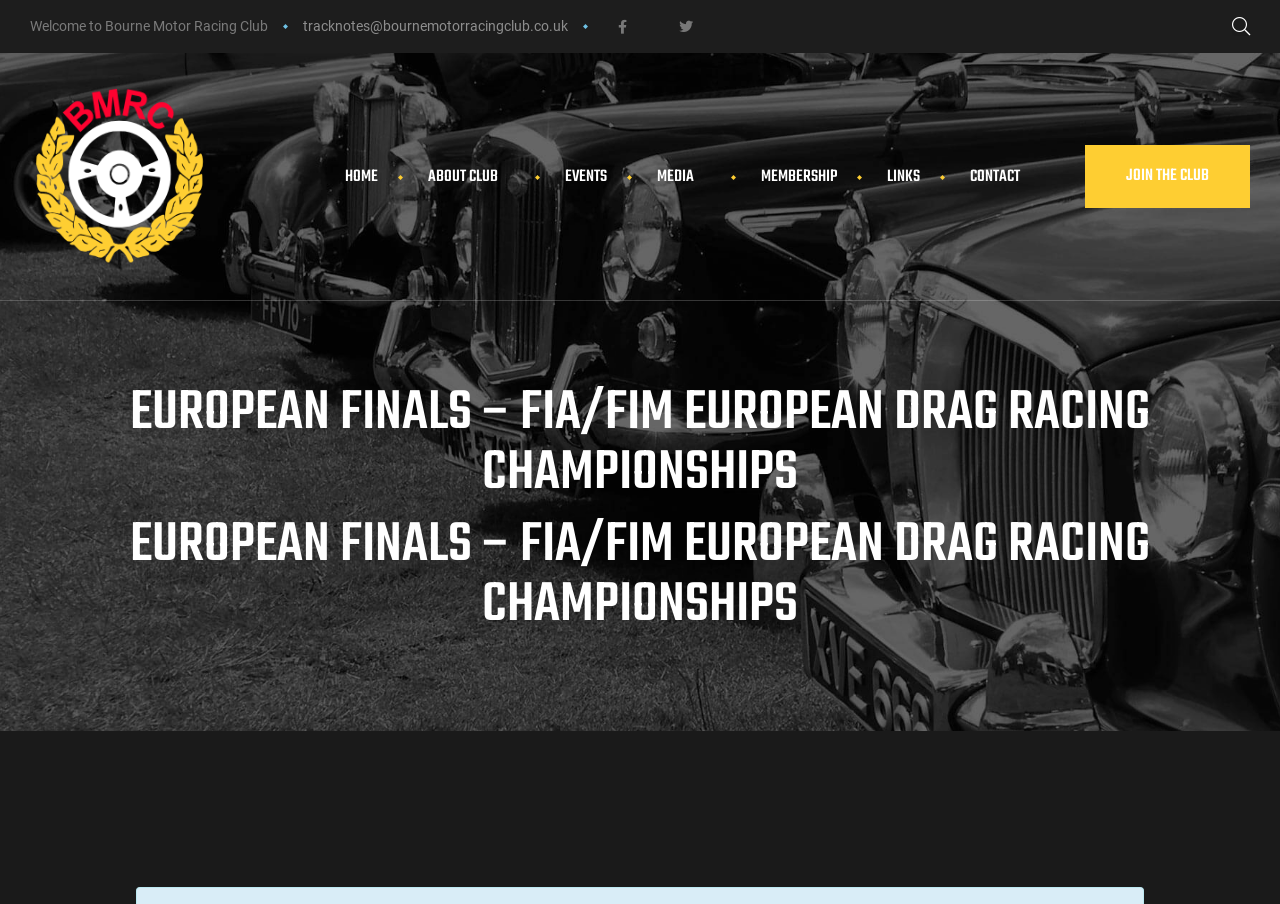Elaborate on the different components and information displayed on the webpage.

The webpage is about the FIA/FIM European Drag Racing Championships, specifically highlighting the European Finals event. At the top left of the page, there is a logo of the Bourne Motor Racing Club, accompanied by a welcome message. Below the logo, there are social media links to Facebook and Twitter, as well as a search bar at the top right corner.

The main navigation menu is located below the logo, with links to different sections of the website, including HOME, ABOUT CLUB, EVENTS, MEDIA, MEMBERSHIP, LINKS, and CONTACT. Each link has a distinct position, with HOME on the left and CONTACT on the right.

Above the navigation menu, there are two large headings that span the width of the page, both stating "EUROPEAN FINALS – FIA/FIM EUROPEAN DRAG RACING CHAMPIONSHIPS". These headings are stacked on top of each other, with the top one slightly smaller than the bottom one.

On the right side of the page, there is a prominent call-to-action button that reads "JOIN THE CLUB". At the very top of the page, there is a link to the club's email address, tracknotes@bournemotorracingclub.co.uk.

The webpage also features a short description of three women, Ida Zetterström, Susanne Callin, and Jndia Erbacher, who are Europe's fastest-ever racing drivers, participating in the European Finals event.